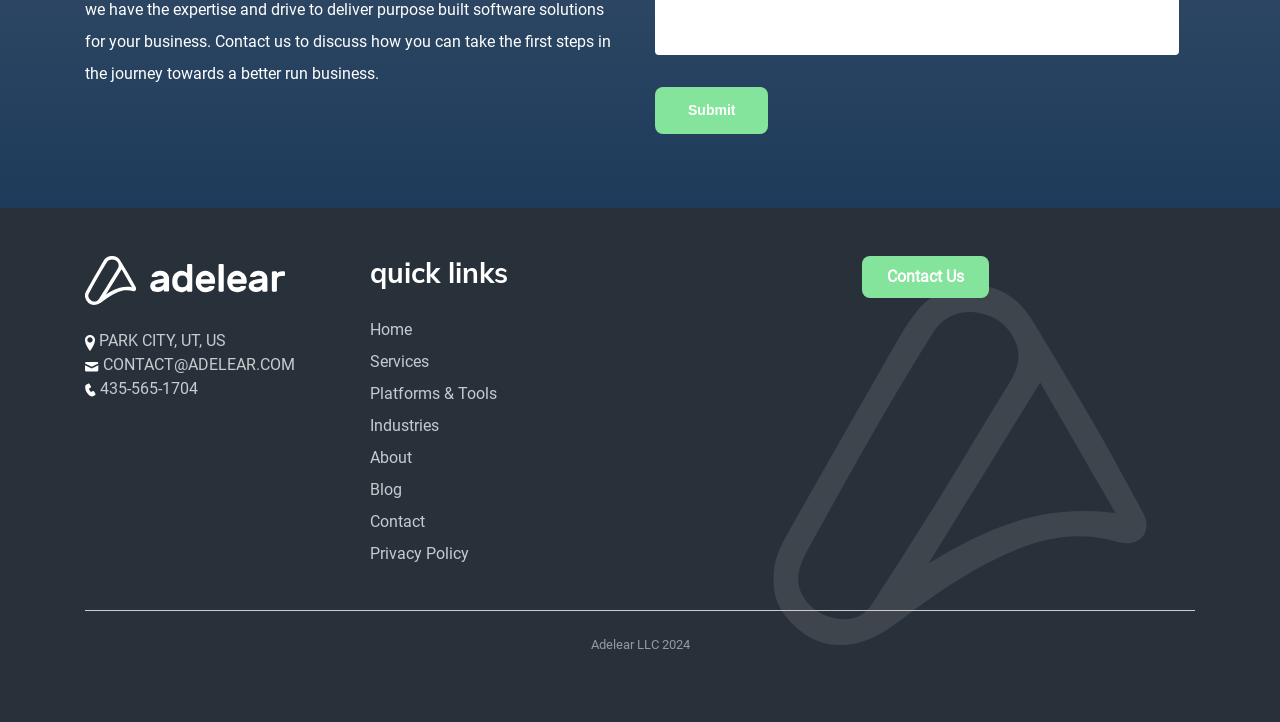What is the contact email?
Give a single word or phrase as your answer by examining the image.

CONTACT@ADELEAR.COM